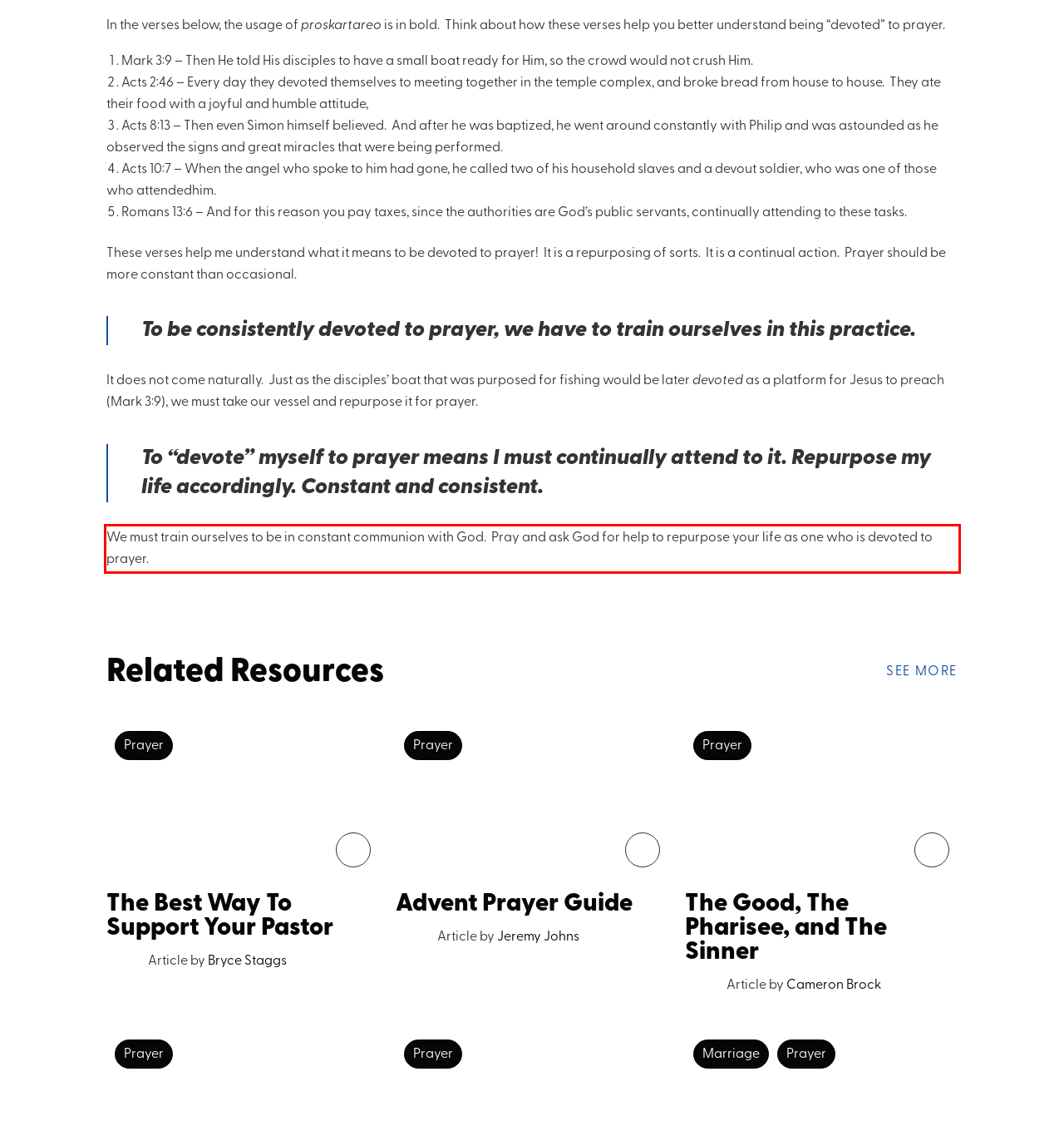Given a webpage screenshot with a red bounding box, perform OCR to read and deliver the text enclosed by the red bounding box.

We must train ourselves to be in constant communion with God. Pray and ask God for help to repurpose your life as one who is devoted to prayer.